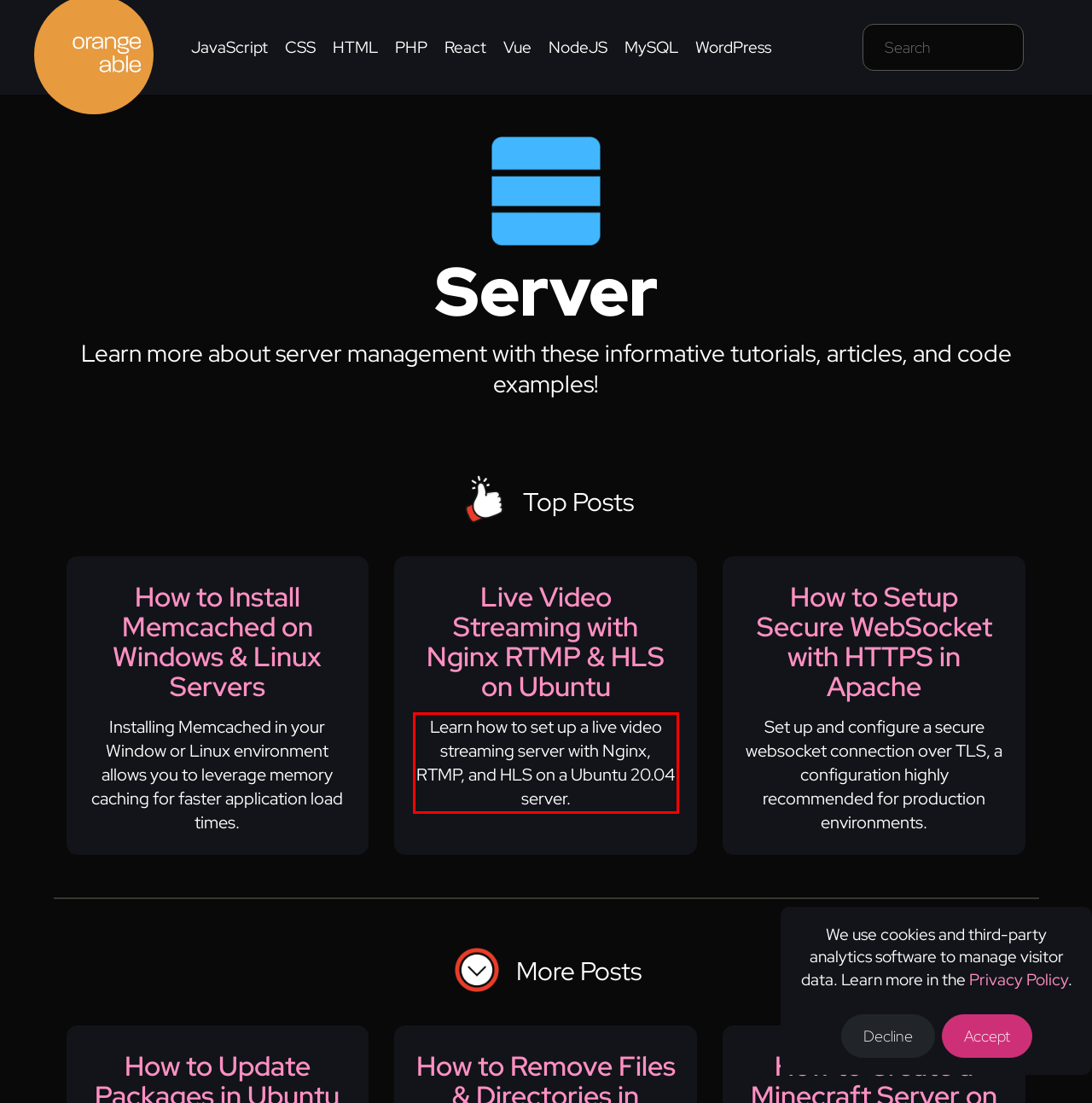View the screenshot of the webpage and identify the UI element surrounded by a red bounding box. Extract the text contained within this red bounding box.

Learn how to set up a live video streaming server with Nginx, RTMP, and HLS on a Ubuntu 20.04 server.